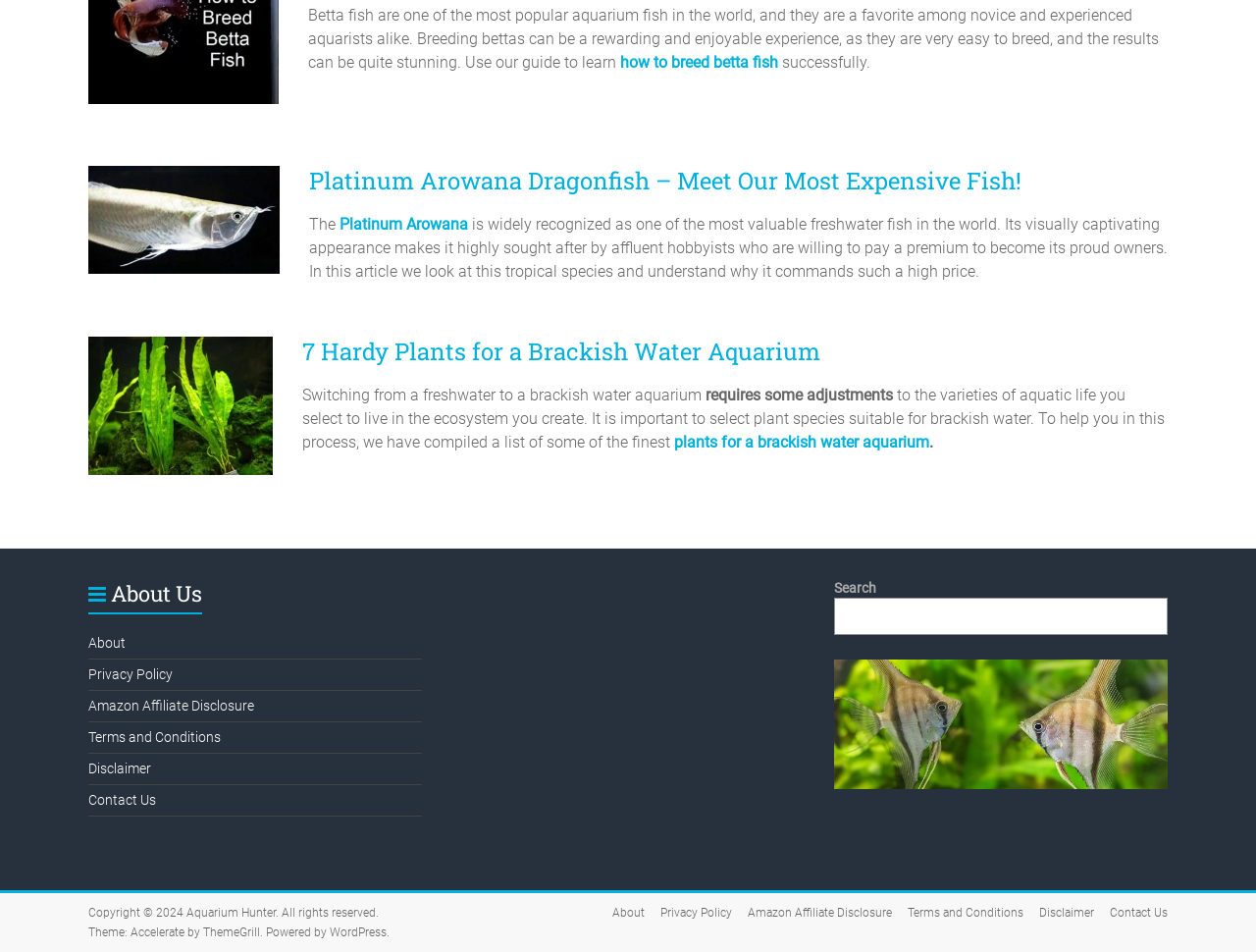Determine the bounding box coordinates of the element that should be clicked to execute the following command: "search for something".

[0.664, 0.628, 0.93, 0.667]